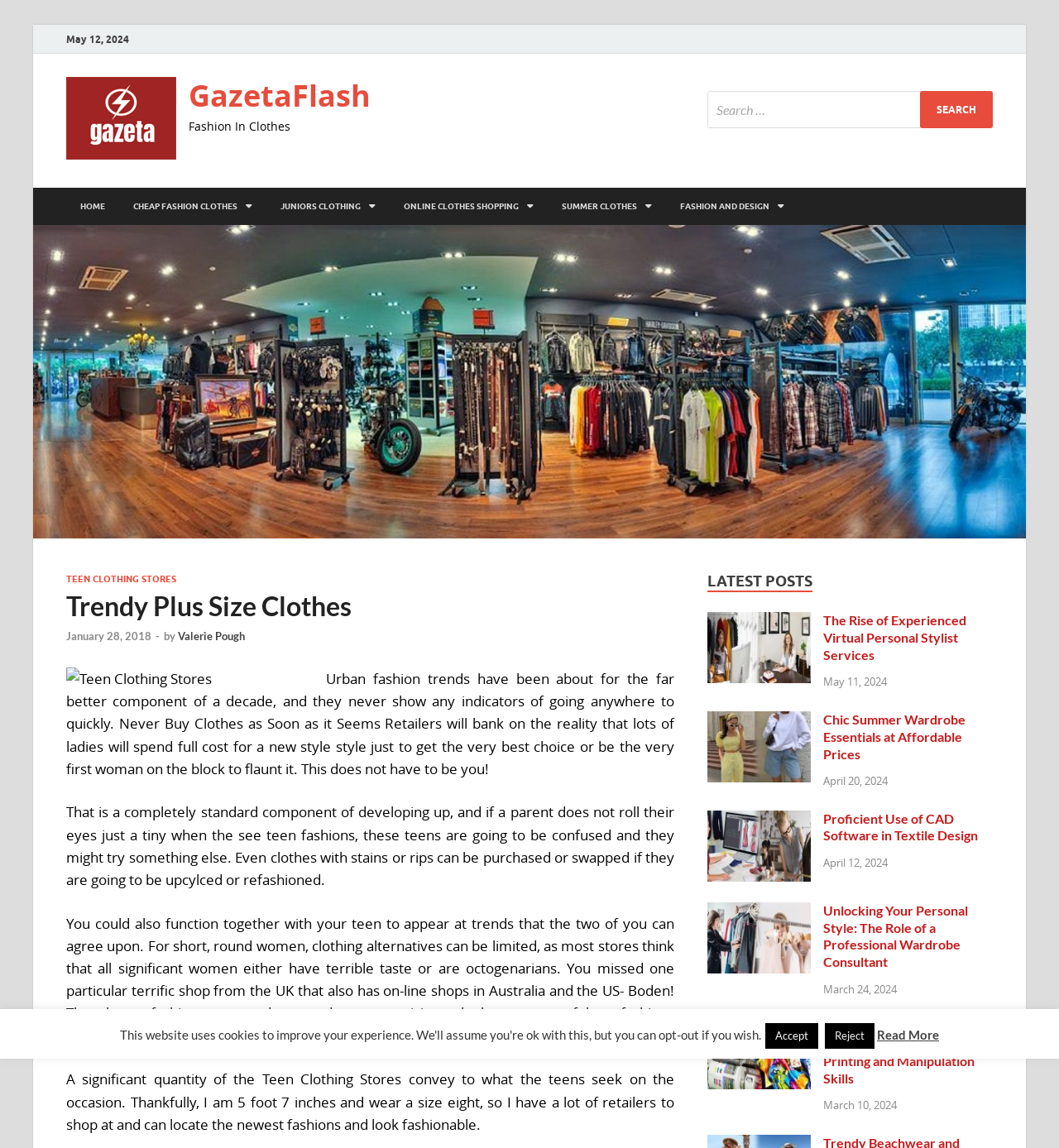Kindly determine the bounding box coordinates for the area that needs to be clicked to execute this instruction: "Read more about Trendy Plus Size Clothes".

[0.828, 0.895, 0.887, 0.908]